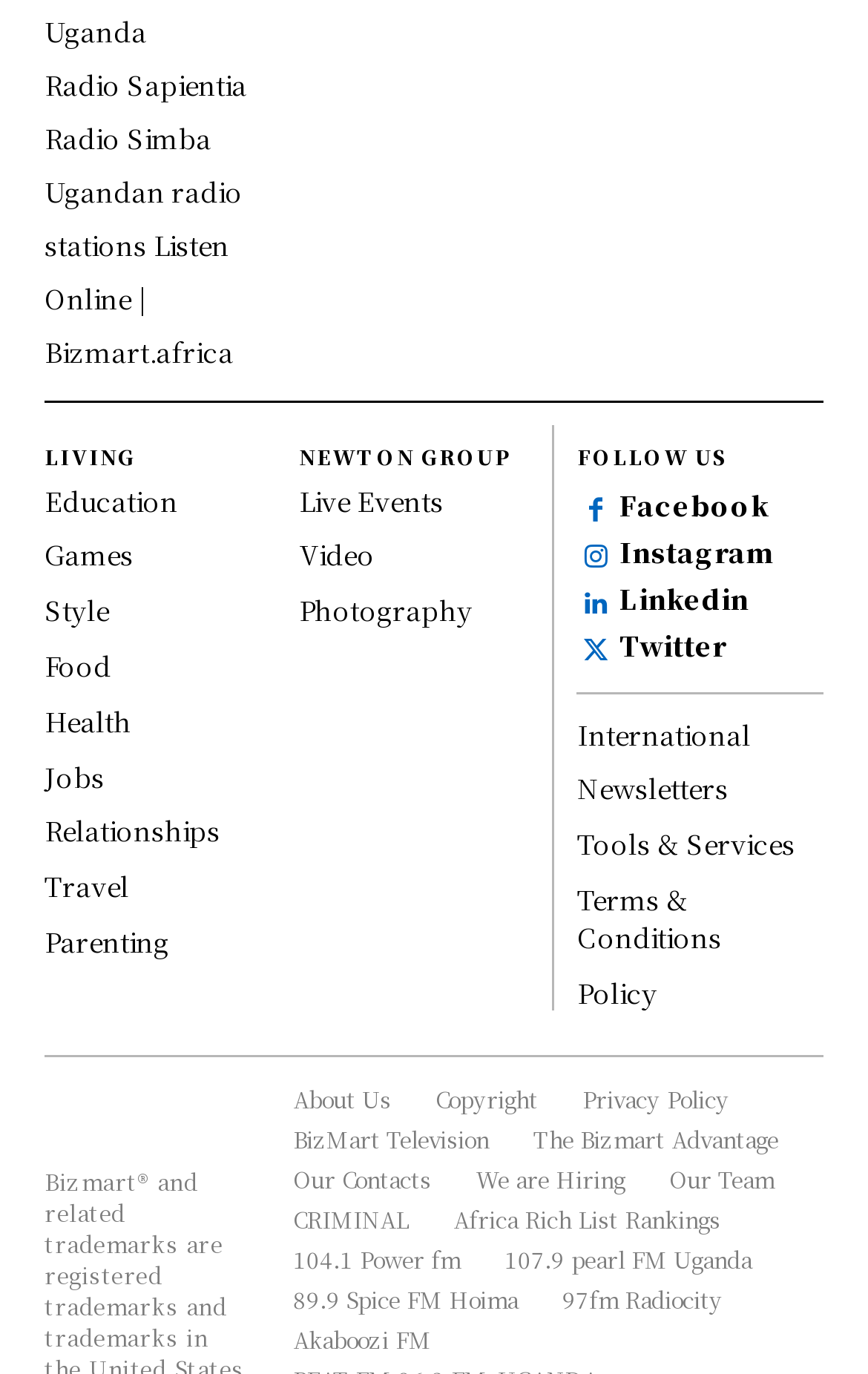Use the information in the screenshot to answer the question comprehensively: What is the name of the first radio station?

The first link on the webpage is 'Radio Sapientia', which suggests that it is the first radio station listed.